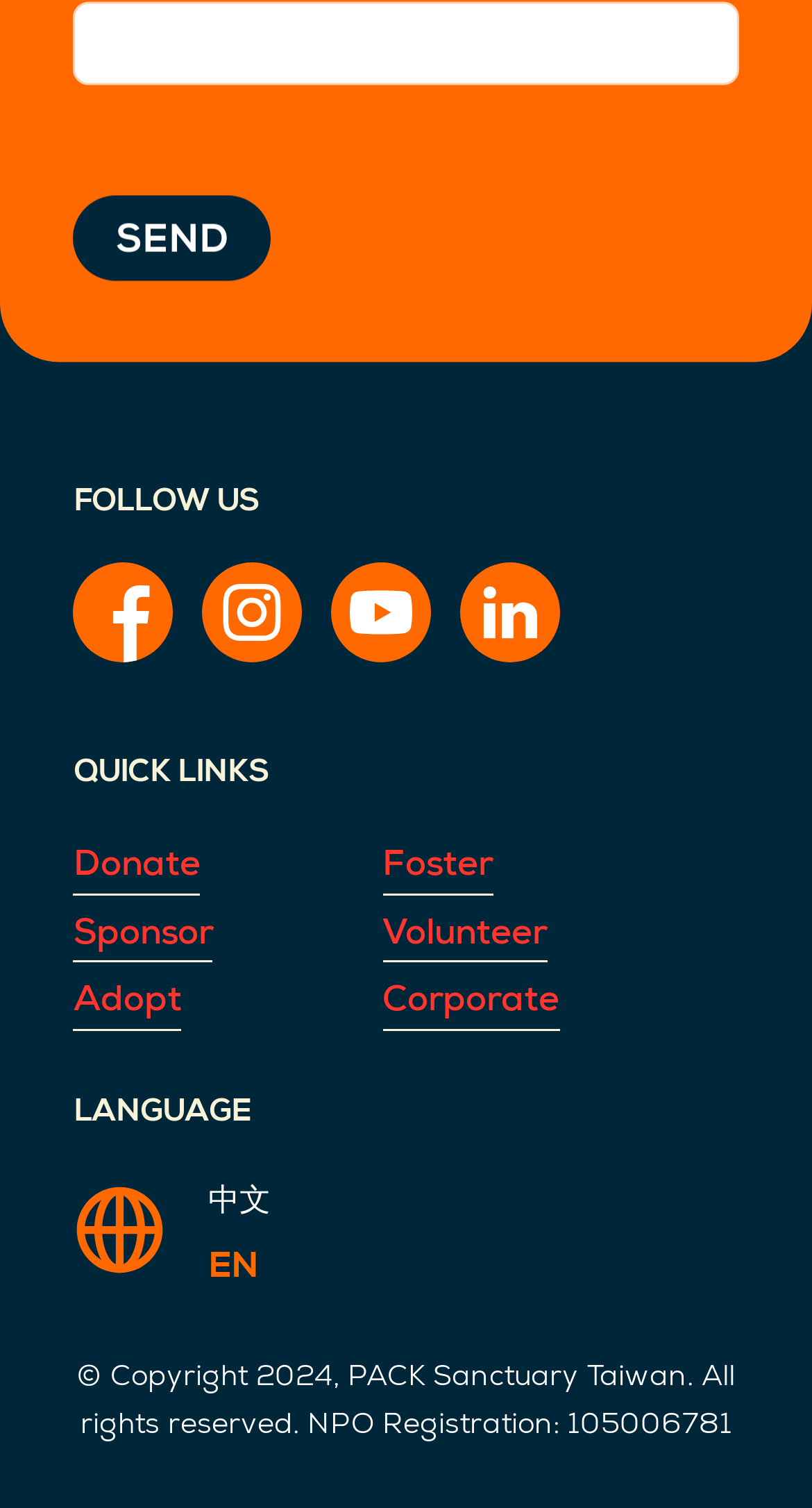Please locate the clickable area by providing the bounding box coordinates to follow this instruction: "Donate to PACK".

[0.09, 0.553, 0.247, 0.594]